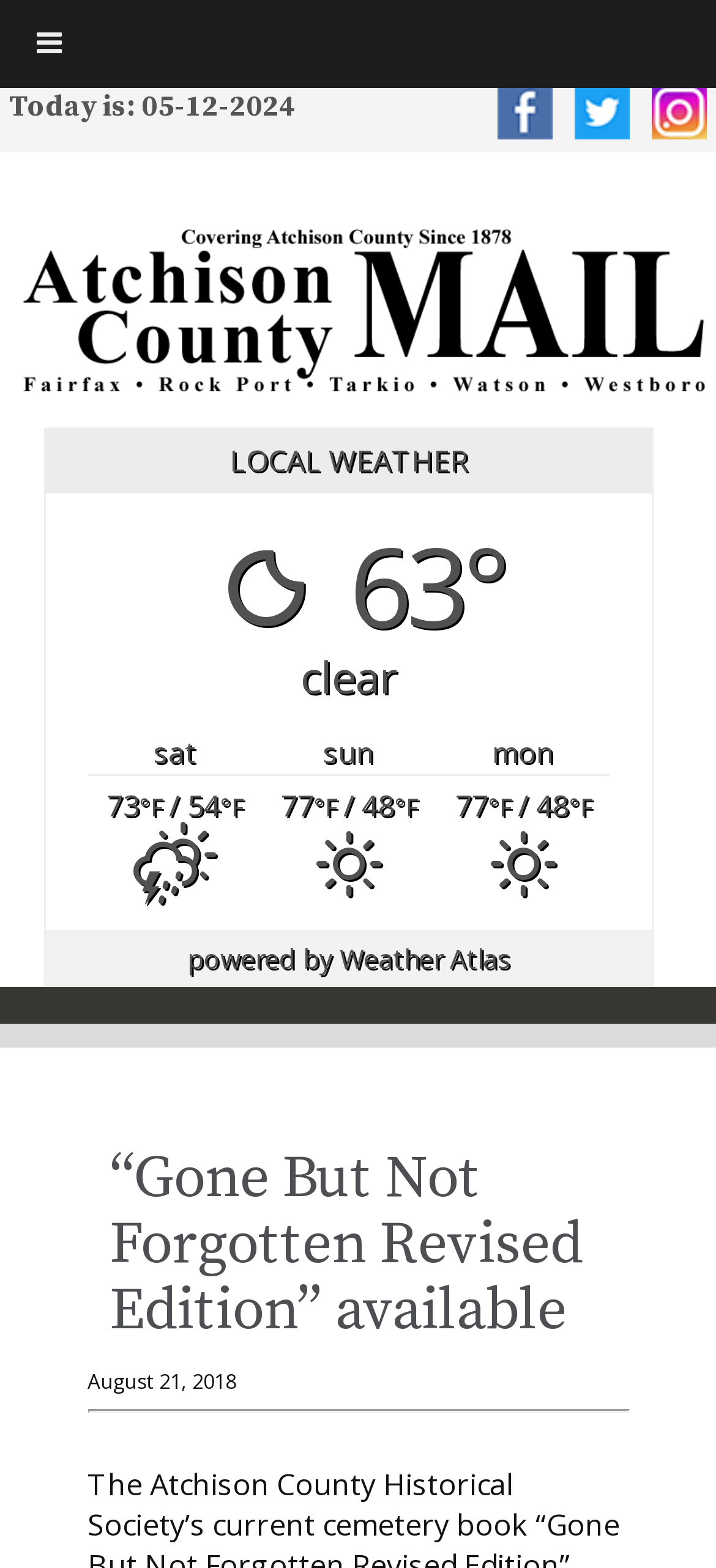What is the name of the weather service provider?
Relying on the image, give a concise answer in one word or a brief phrase.

Weather Atlas